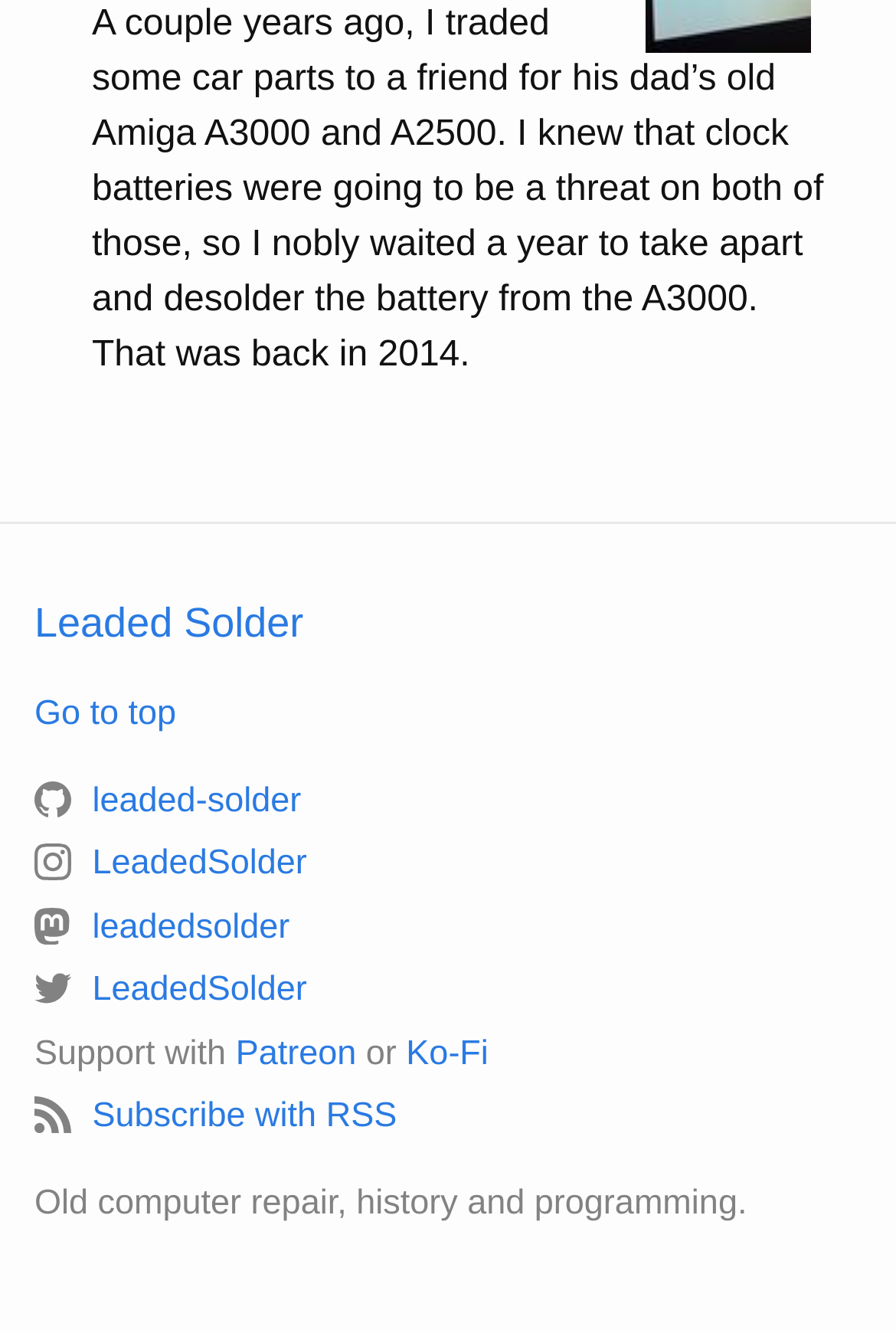Locate the bounding box coordinates of the clickable area needed to fulfill the instruction: "Go to the top of the page".

[0.038, 0.521, 0.197, 0.55]